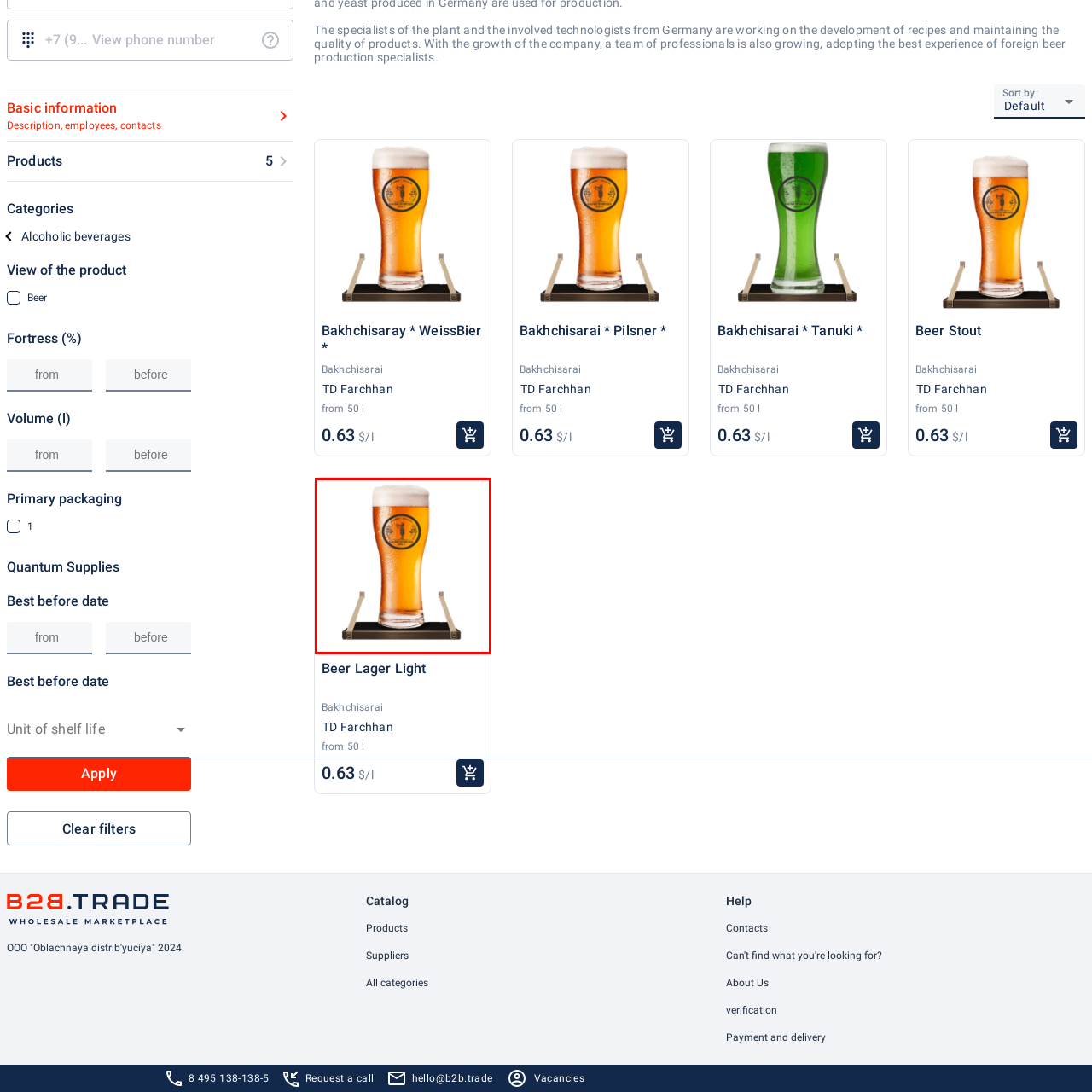Inspect the picture enclosed by the red border, What is the material of the serving tray? Provide your answer as a single word or phrase.

Dark-colored wooden